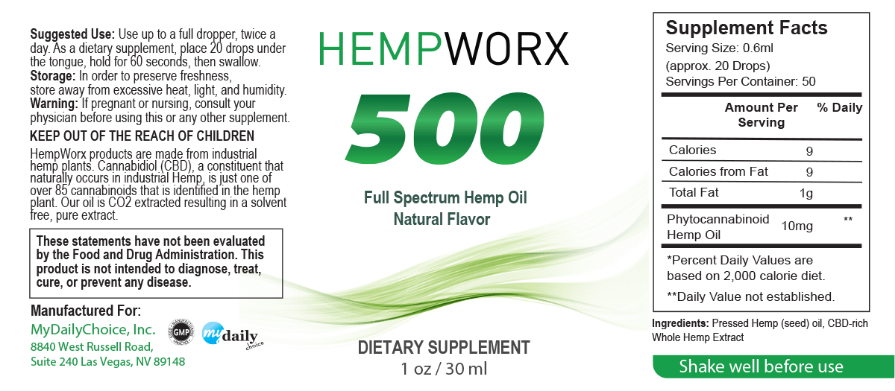Utilize the details in the image to give a detailed response to the question: What is the purpose of the visual cue at the bottom?

The visual cue at the bottom of the label instructs users to 'Shake well before use', emphasizing the importance of preparation prior to consumption of the dietary supplement.